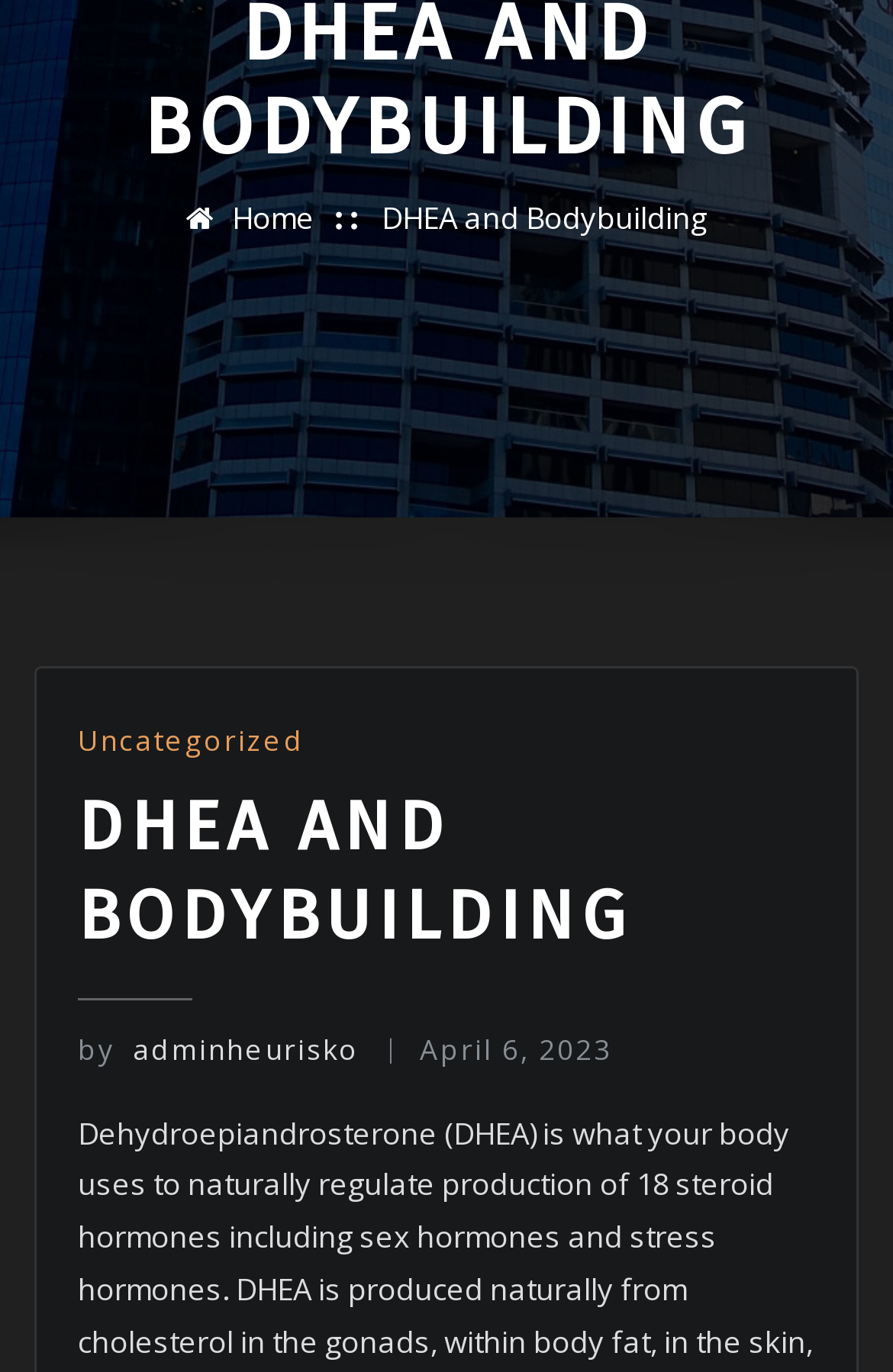Determine the bounding box for the HTML element described here: "Uncategorized". The coordinates should be given as [left, top, right, bottom] with each number being a float between 0 and 1.

[0.087, 0.525, 0.341, 0.553]